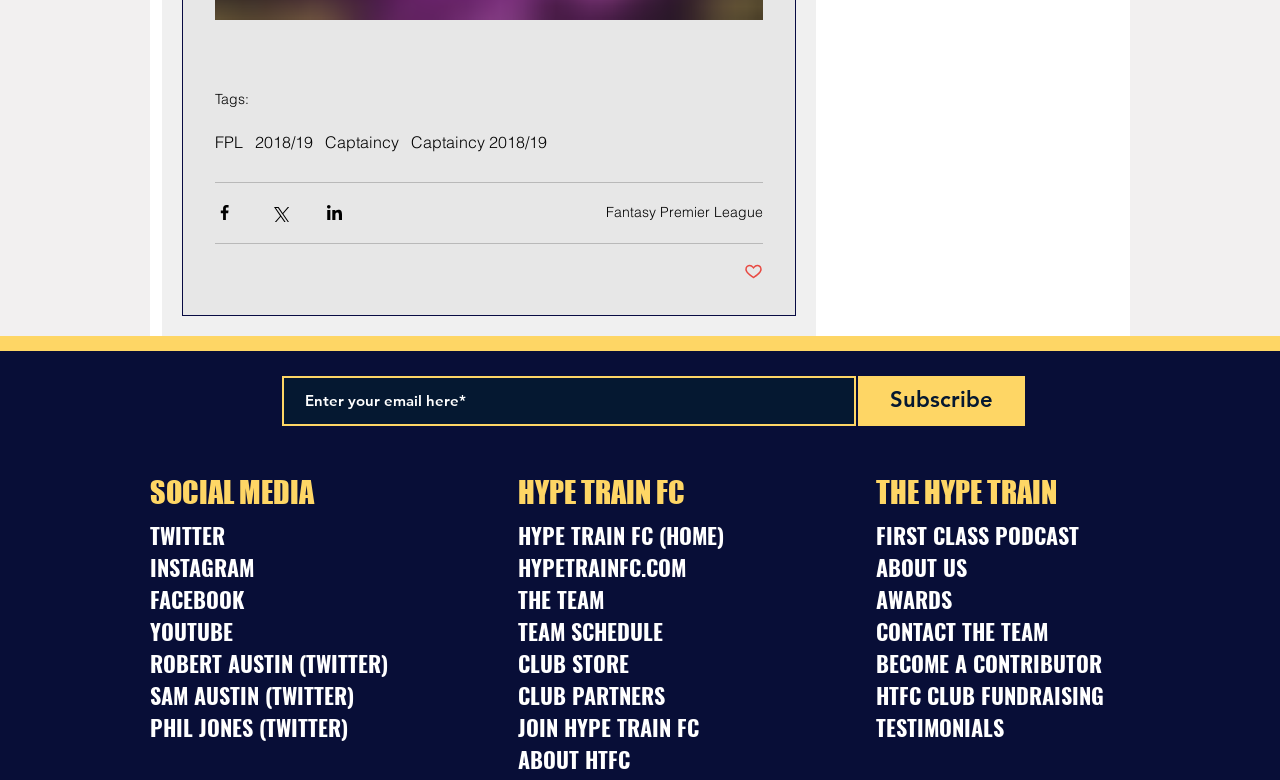Provide the bounding box coordinates of the HTML element described by the text: "TEAM SCHEDULE".

[0.405, 0.797, 0.518, 0.829]